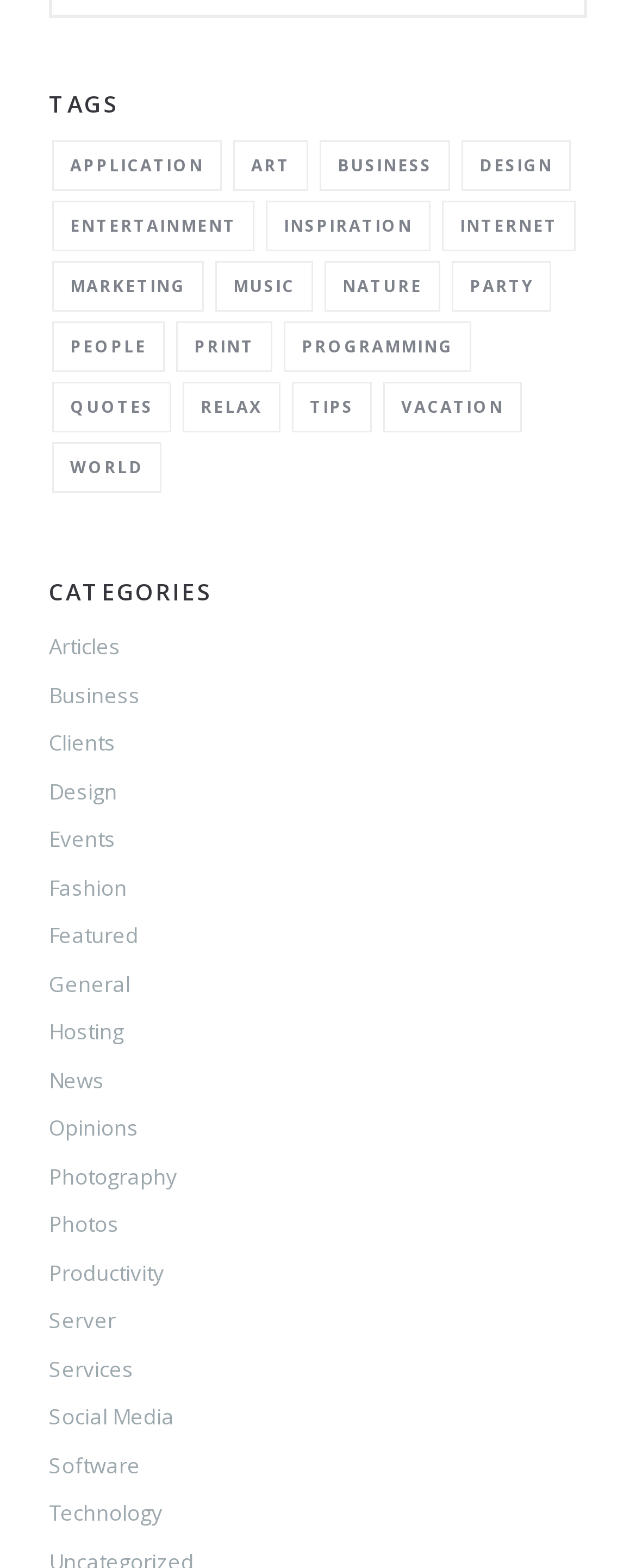Specify the bounding box coordinates (top-left x, top-left y, bottom-right x, bottom-right y) of the UI element in the screenshot that matches this description: Social Media

[0.077, 0.894, 0.274, 0.913]